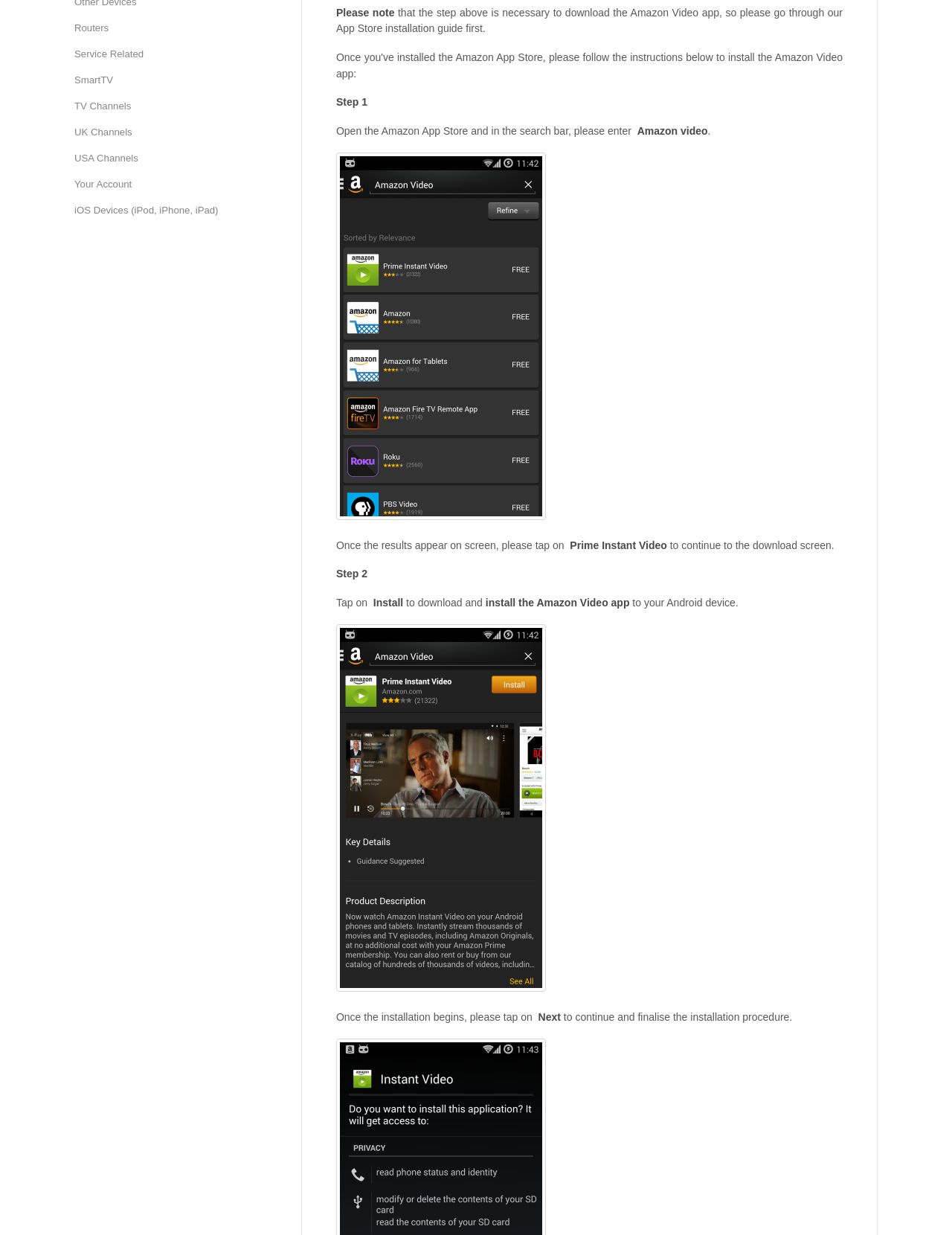Calculate the bounding box coordinates for the UI element based on the following description: "Service Related". Ensure the coordinates are four float numbers between 0 and 1, i.e., [left, top, right, bottom].

[0.078, 0.034, 0.163, 0.054]